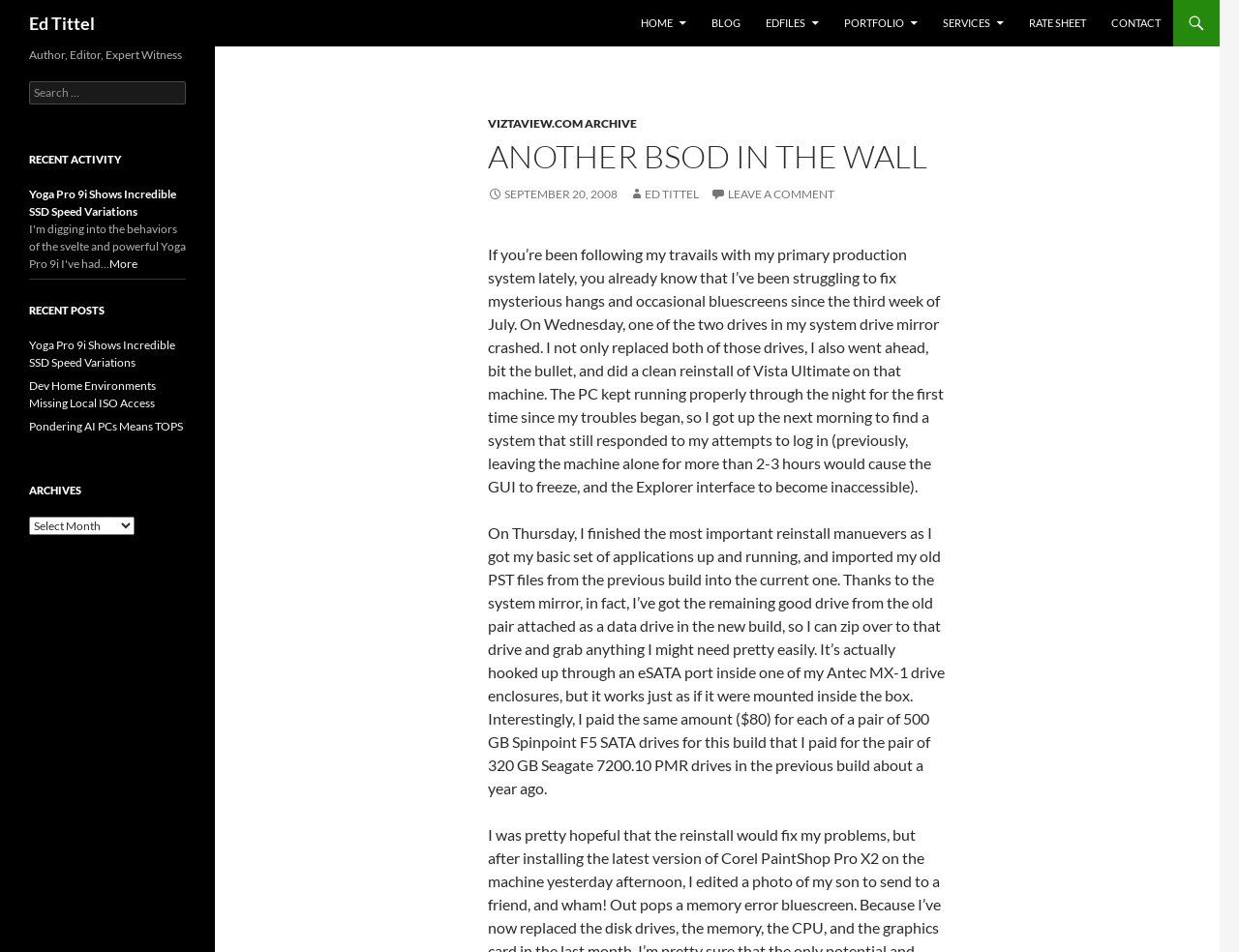Provide the bounding box coordinates of the area you need to click to execute the following instruction: "view archives".

[0.023, 0.506, 0.15, 0.524]